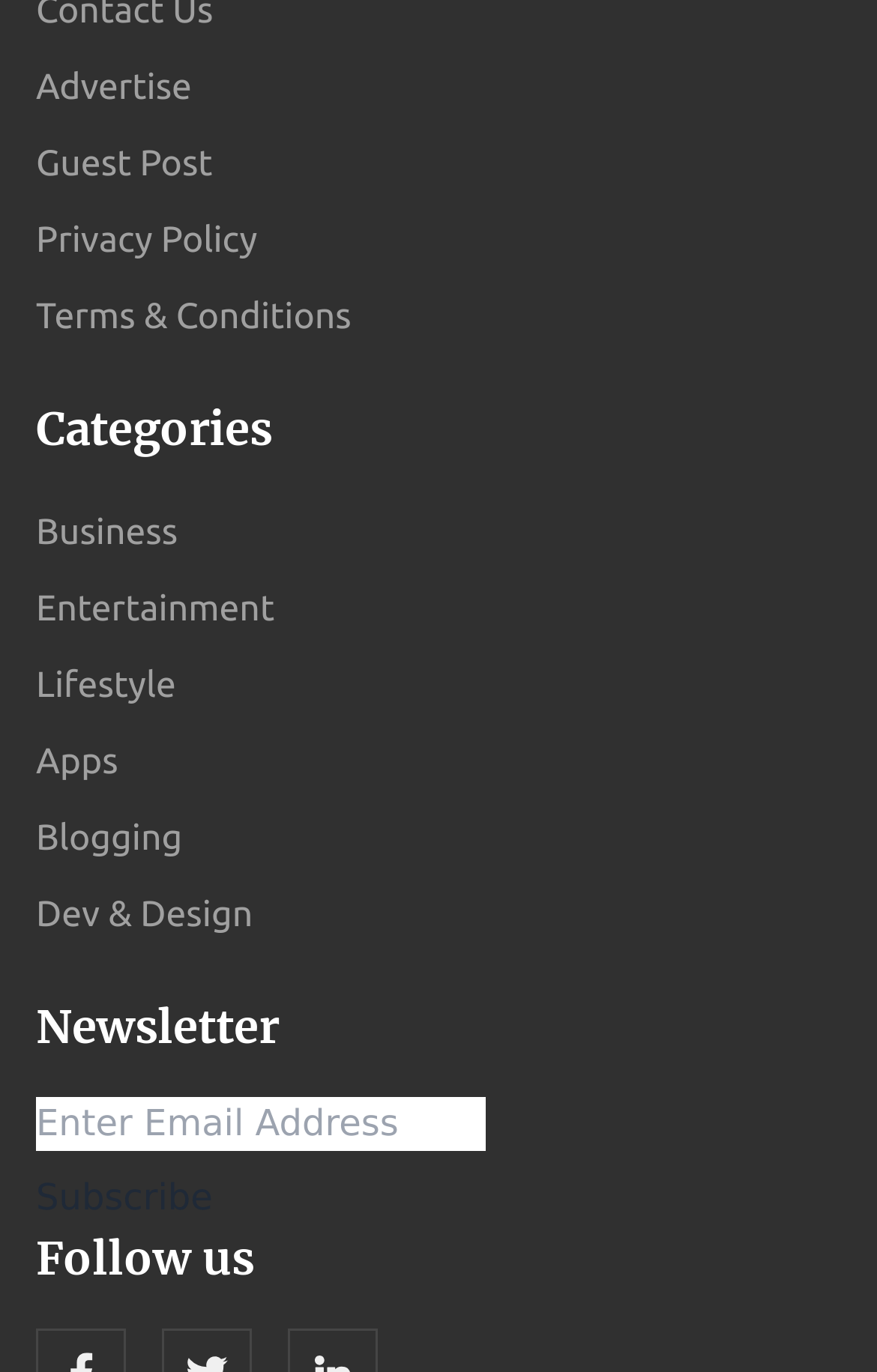Please provide the bounding box coordinates for the UI element as described: "Terms & Conditions". The coordinates must be four floats between 0 and 1, represented as [left, top, right, bottom].

[0.041, 0.206, 0.401, 0.255]